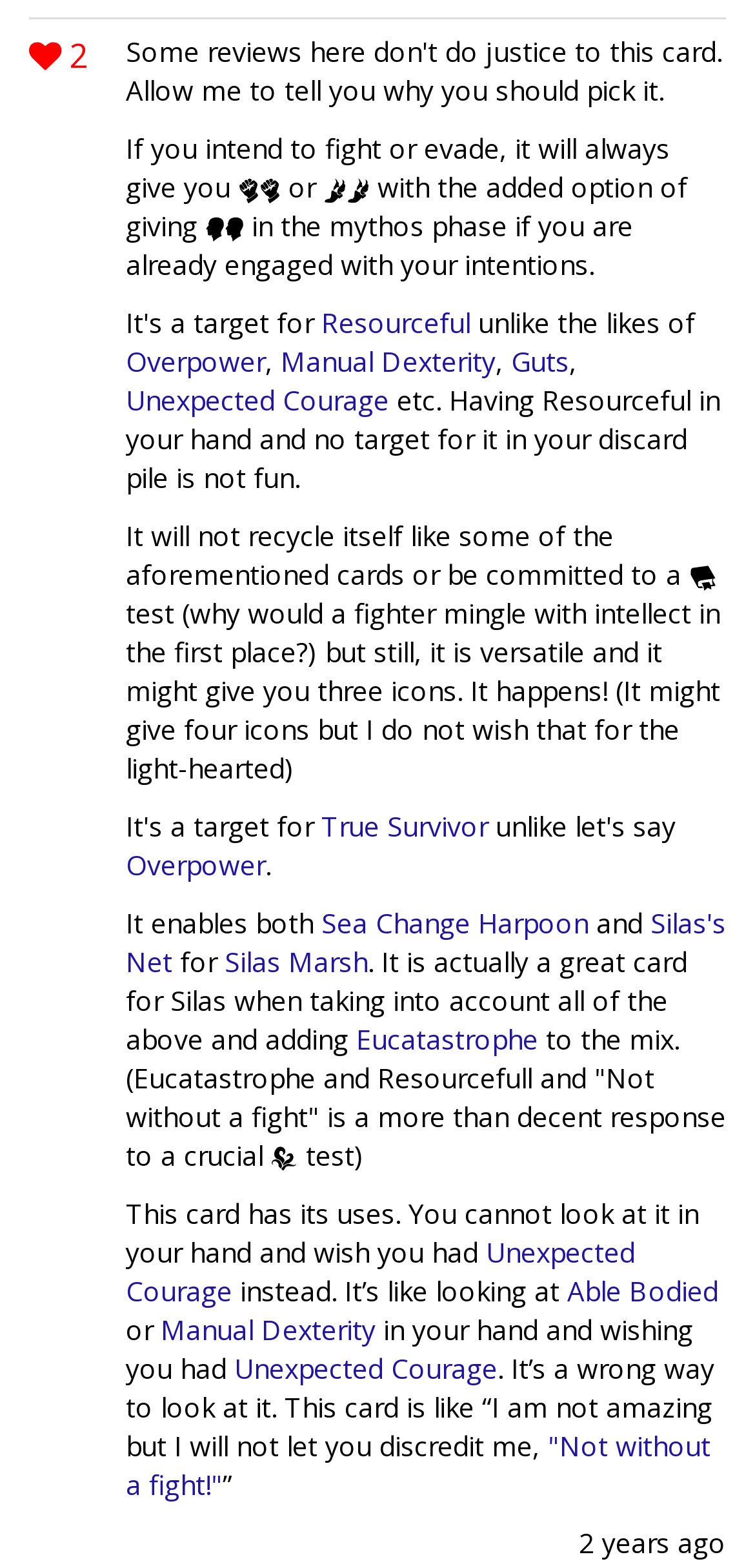Determine the coordinates of the bounding box for the clickable area needed to execute this instruction: "Click the link 'Sea Change Harpoon'".

[0.426, 0.577, 0.779, 0.601]